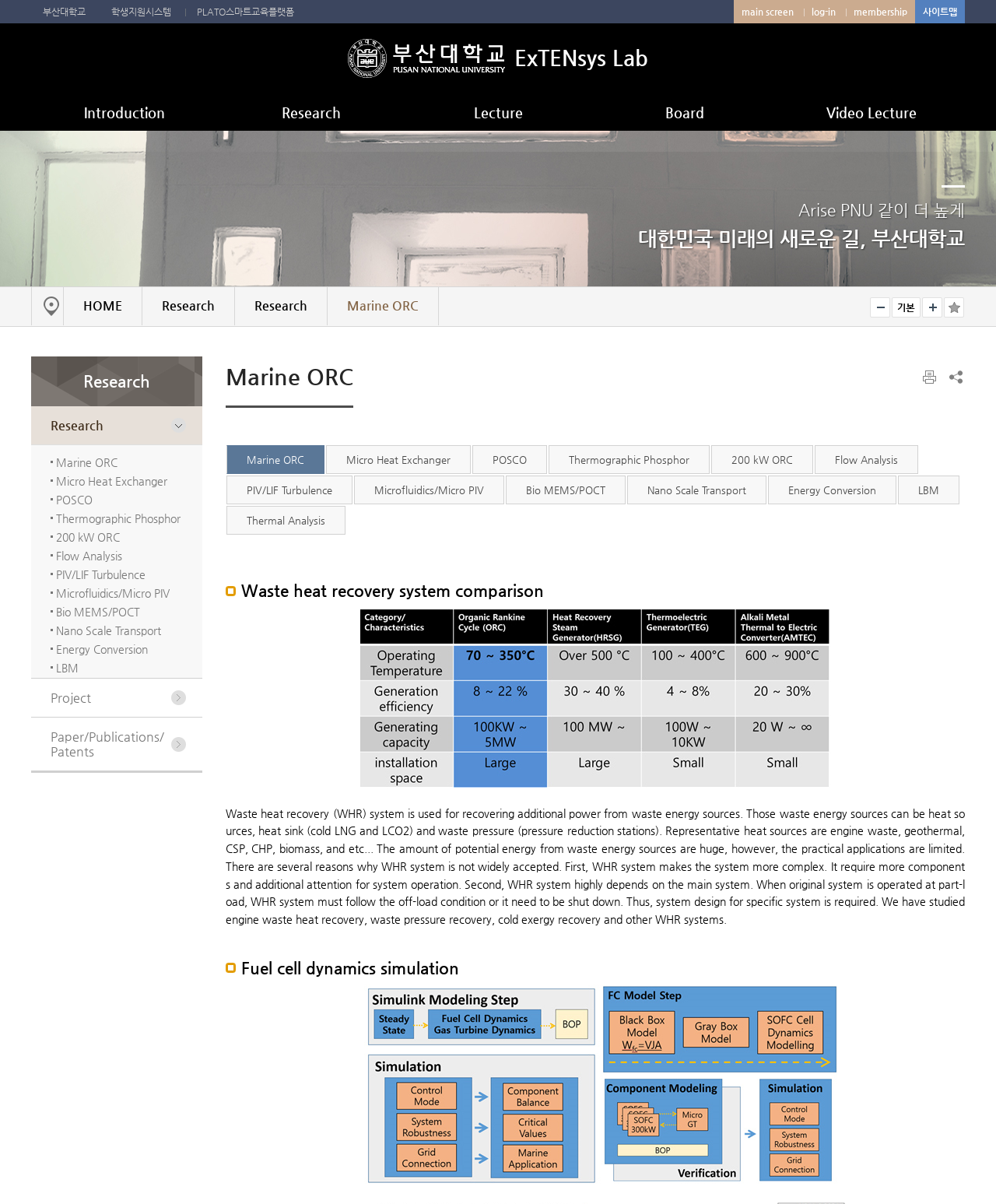Determine the bounding box coordinates of the element's region needed to click to follow the instruction: "click the logo ExTENsys Lab". Provide these coordinates as four float numbers between 0 and 1, formatted as [left, top, right, bottom].

[0.349, 0.032, 0.651, 0.065]